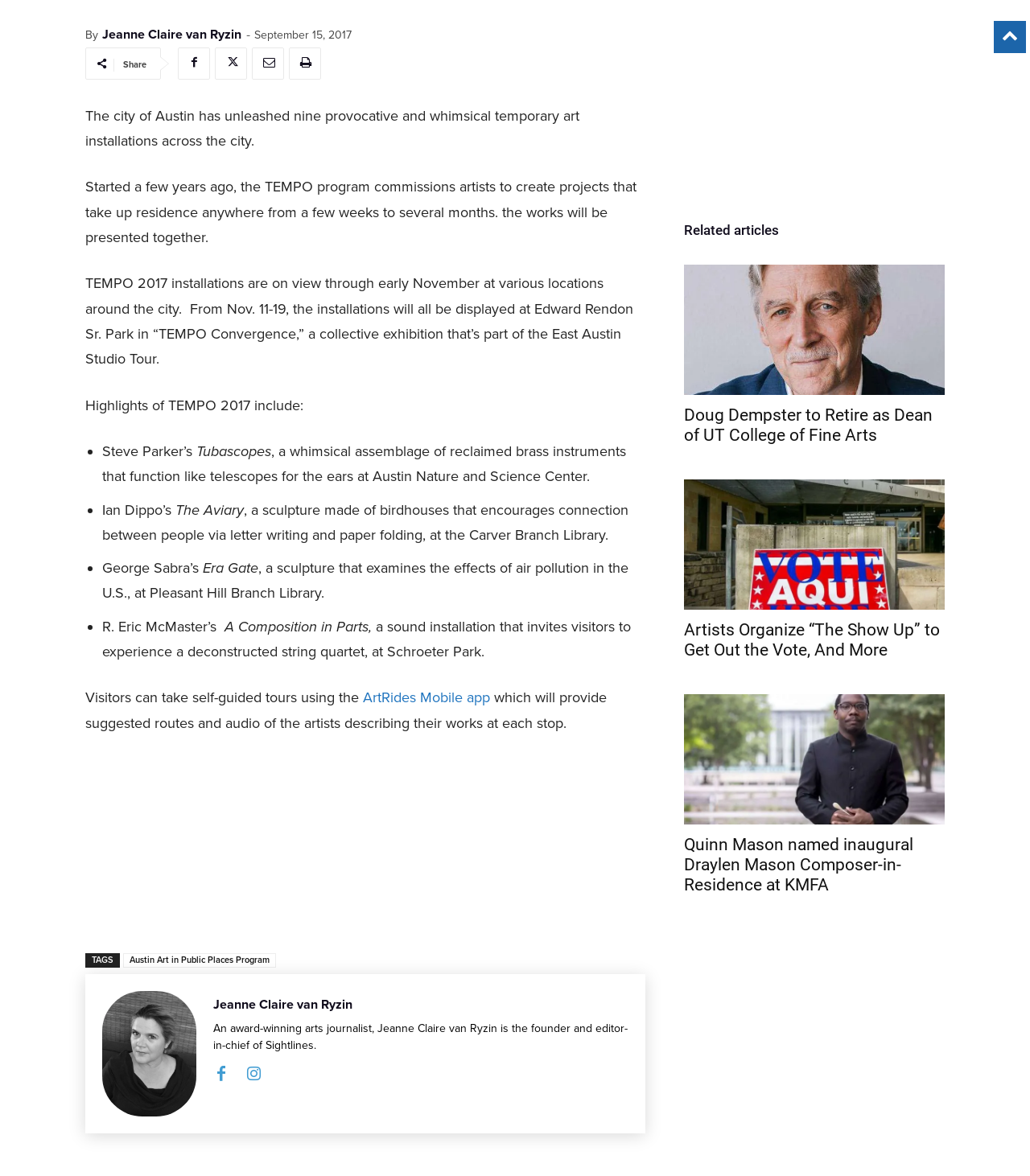Identify the bounding box coordinates of the region I need to click to complete this instruction: "Explore related articles".

[0.664, 0.183, 0.917, 0.208]